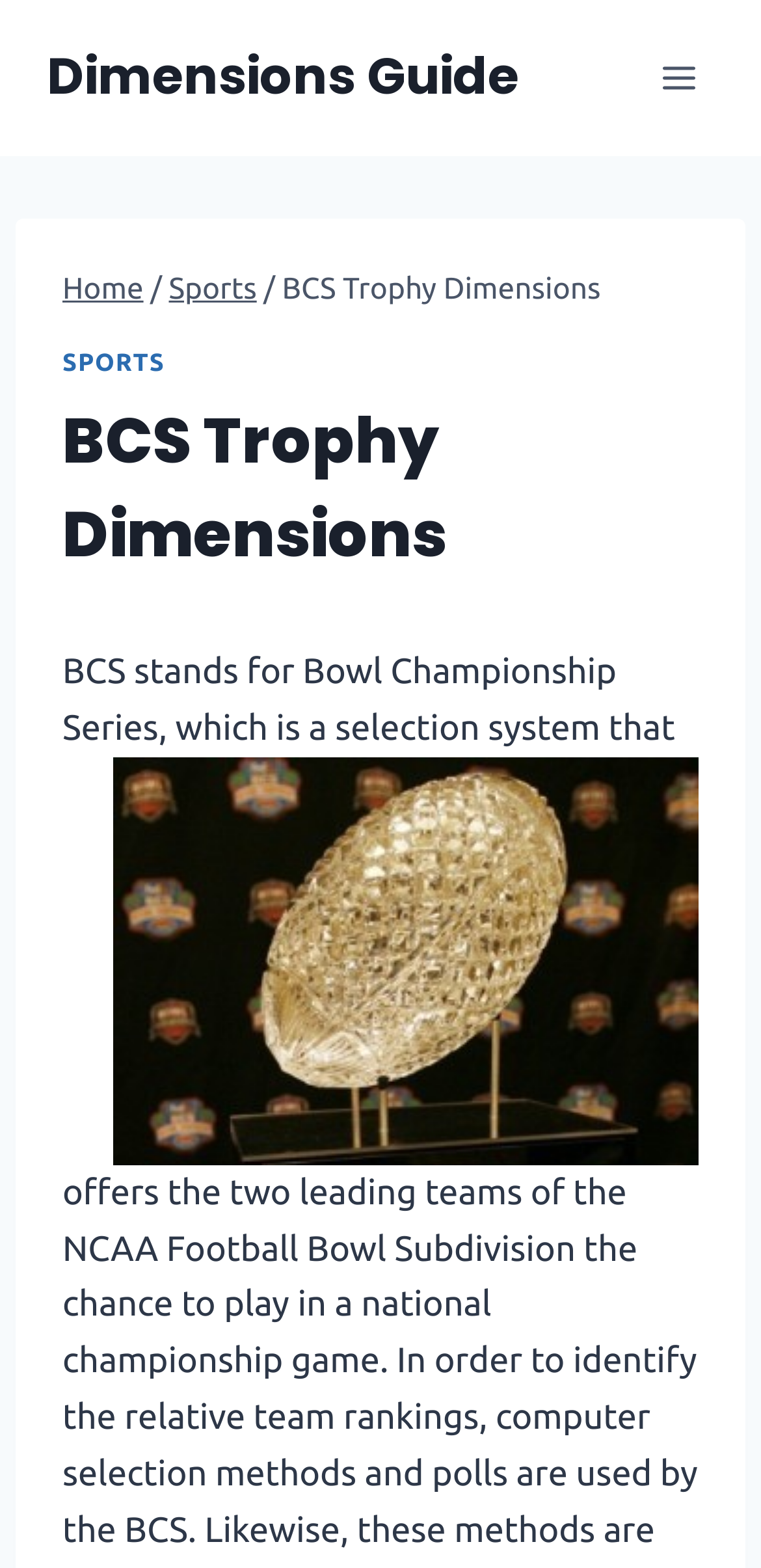Please extract and provide the main headline of the webpage.

BCS Trophy Dimensions